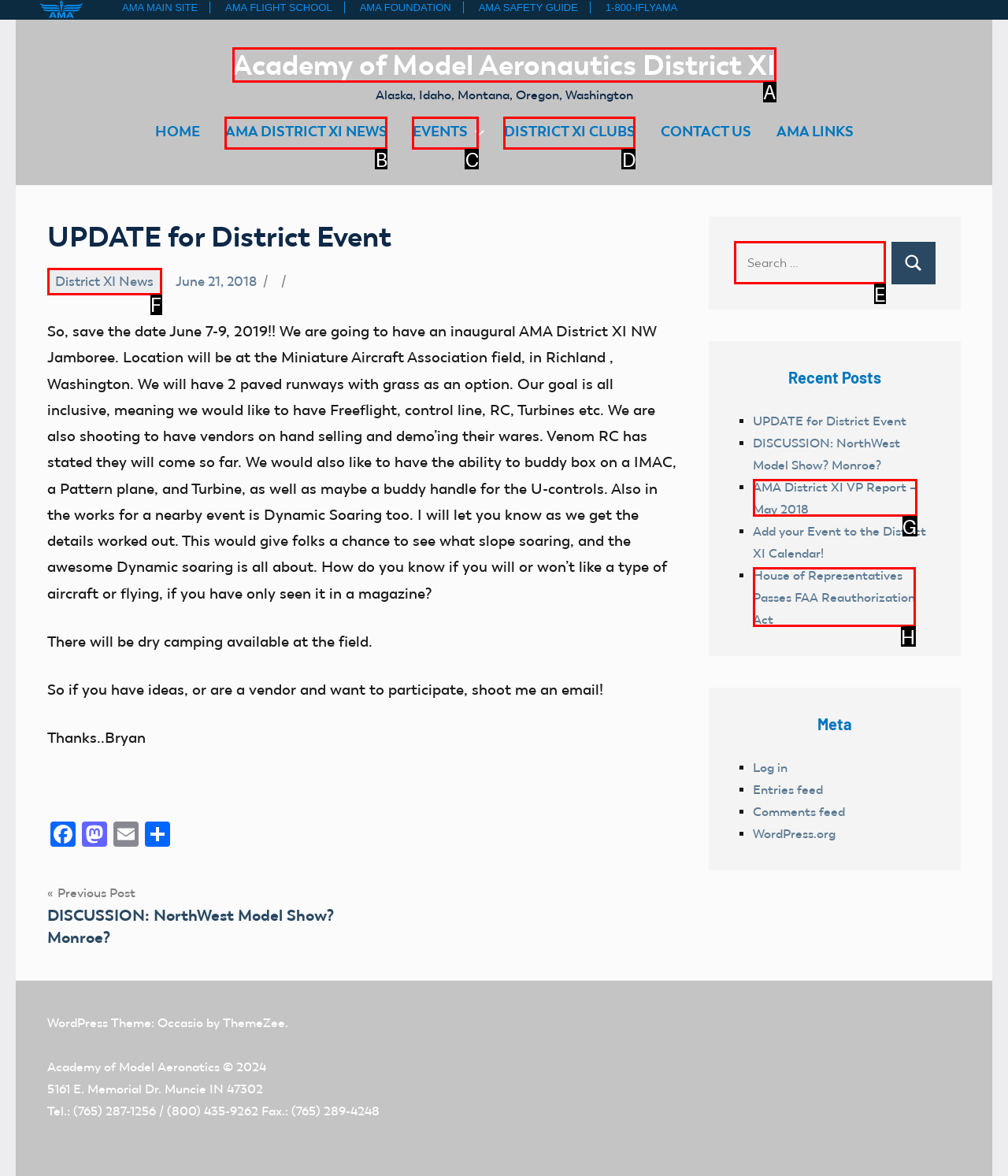Choose the HTML element that aligns with the description: WA government requirements. Indicate your choice by stating the letter.

None